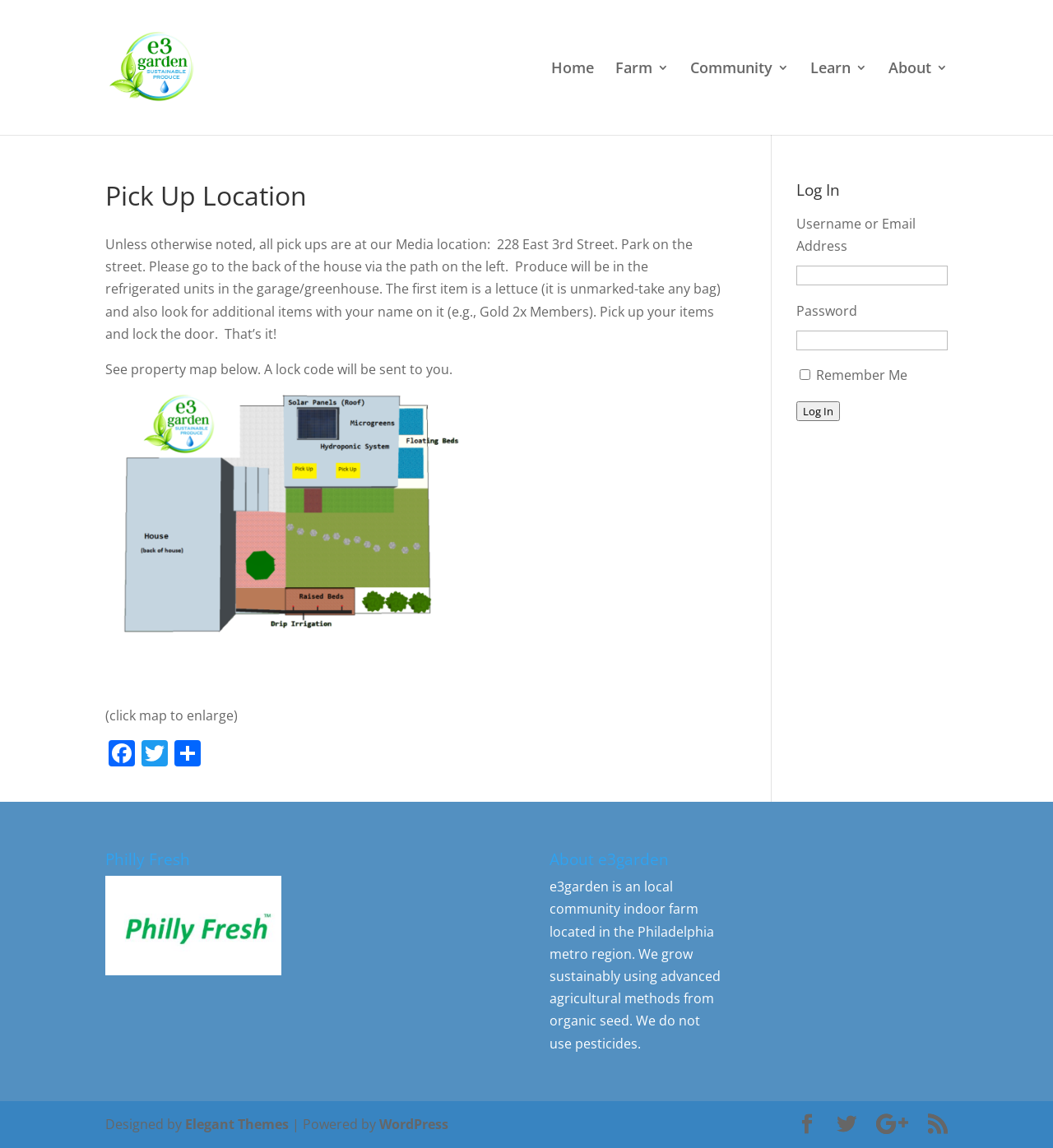Identify the bounding box coordinates for the region of the element that should be clicked to carry out the instruction: "Click the 'Home' link". The bounding box coordinates should be four float numbers between 0 and 1, i.e., [left, top, right, bottom].

[0.523, 0.054, 0.564, 0.117]